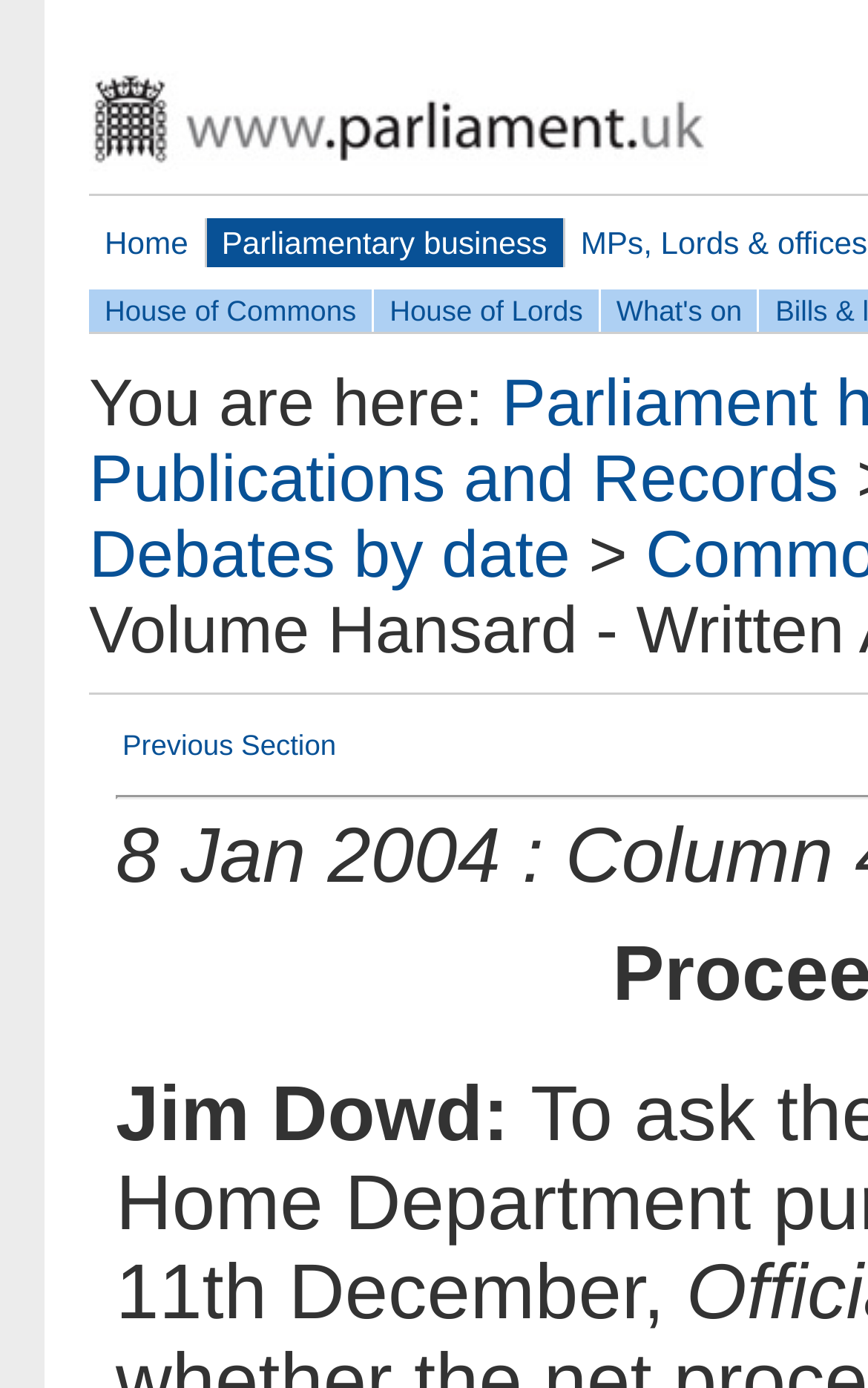How many links are in the top navigation bar?
Answer briefly with a single word or phrase based on the image.

6